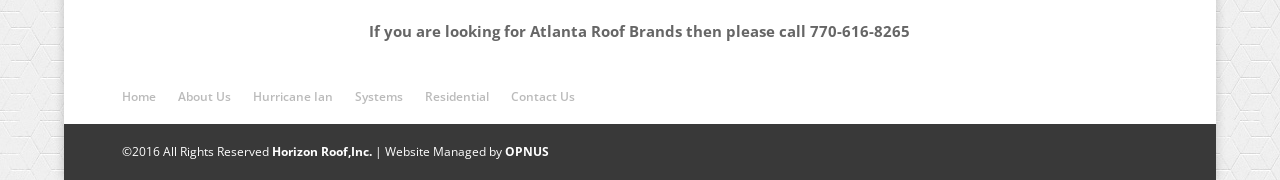Please identify the coordinates of the bounding box for the clickable region that will accomplish this instruction: "Learn about Hurricane Ian".

[0.197, 0.486, 0.26, 0.581]